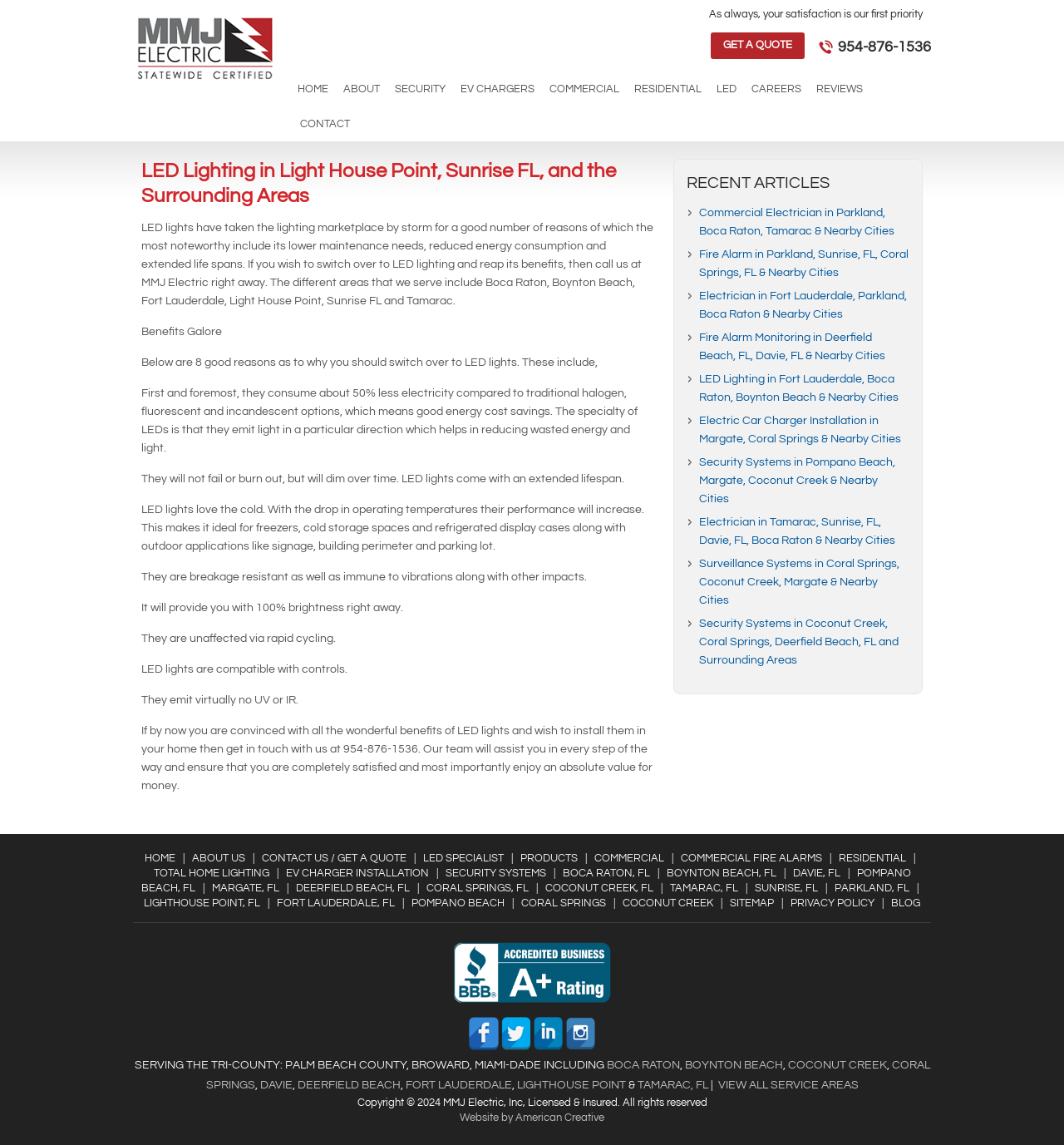Identify the title of the webpage and provide its text content.

LED Lighting in Light House Point, Sunrise FL, and the Surrounding Areas